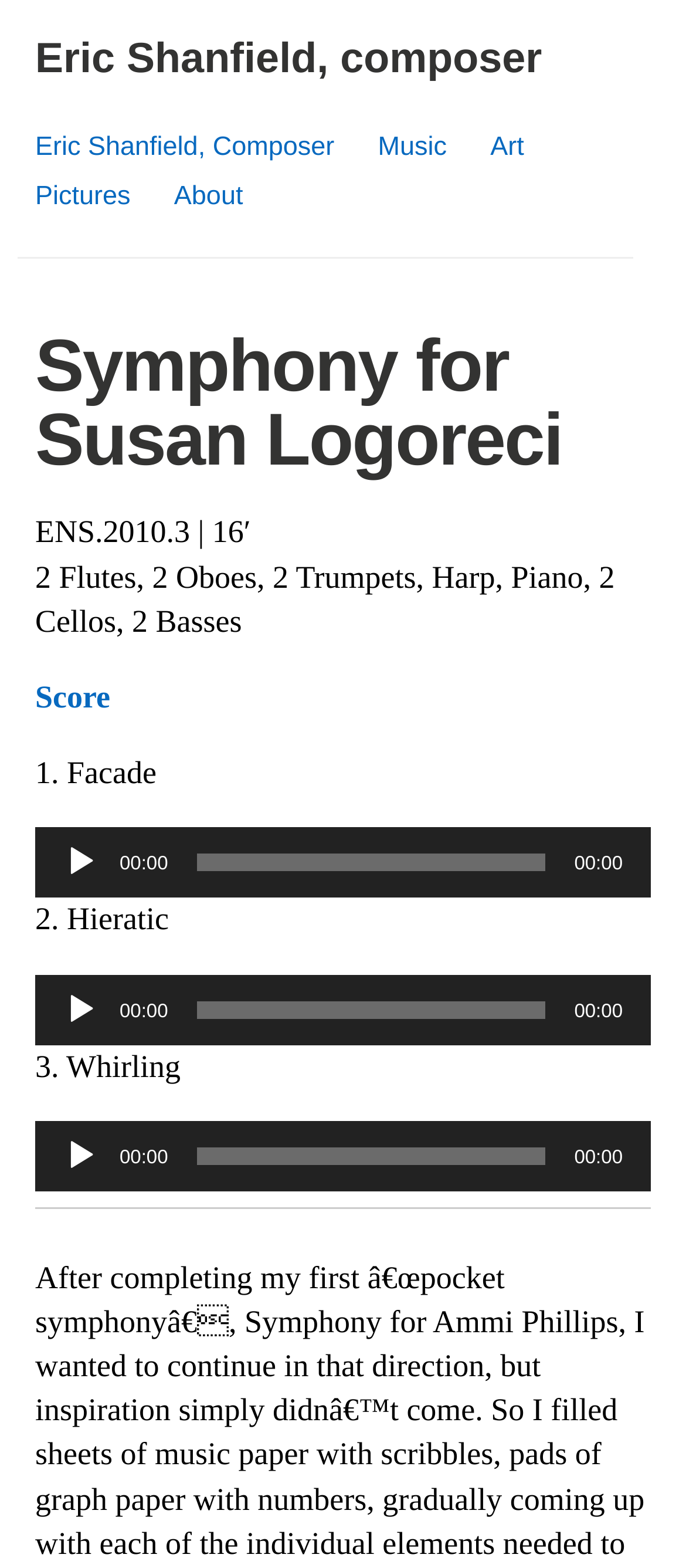Bounding box coordinates are given in the format (top-left x, top-left y, bottom-right x, bottom-right y). All values should be floating point numbers between 0 and 1. Provide the bounding box coordinate for the UI element described as: Eric Shanfield, Composer

[0.051, 0.084, 0.487, 0.103]